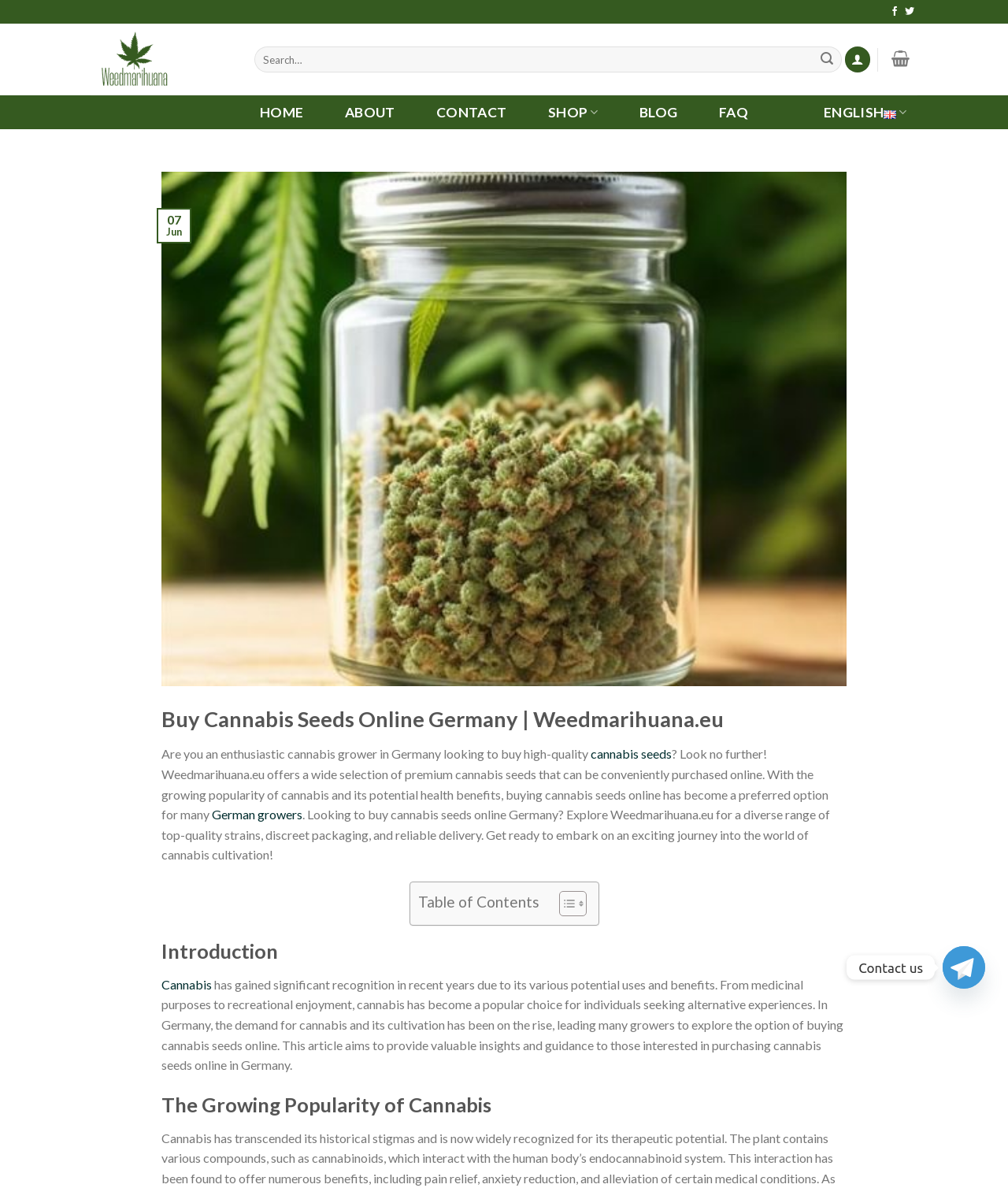From the element description: "parent_node: Search for: name="s" placeholder="Search…"", extract the bounding box coordinates of the UI element. The coordinates should be expressed as four float numbers between 0 and 1, in the order [left, top, right, bottom].

[0.252, 0.039, 0.835, 0.061]